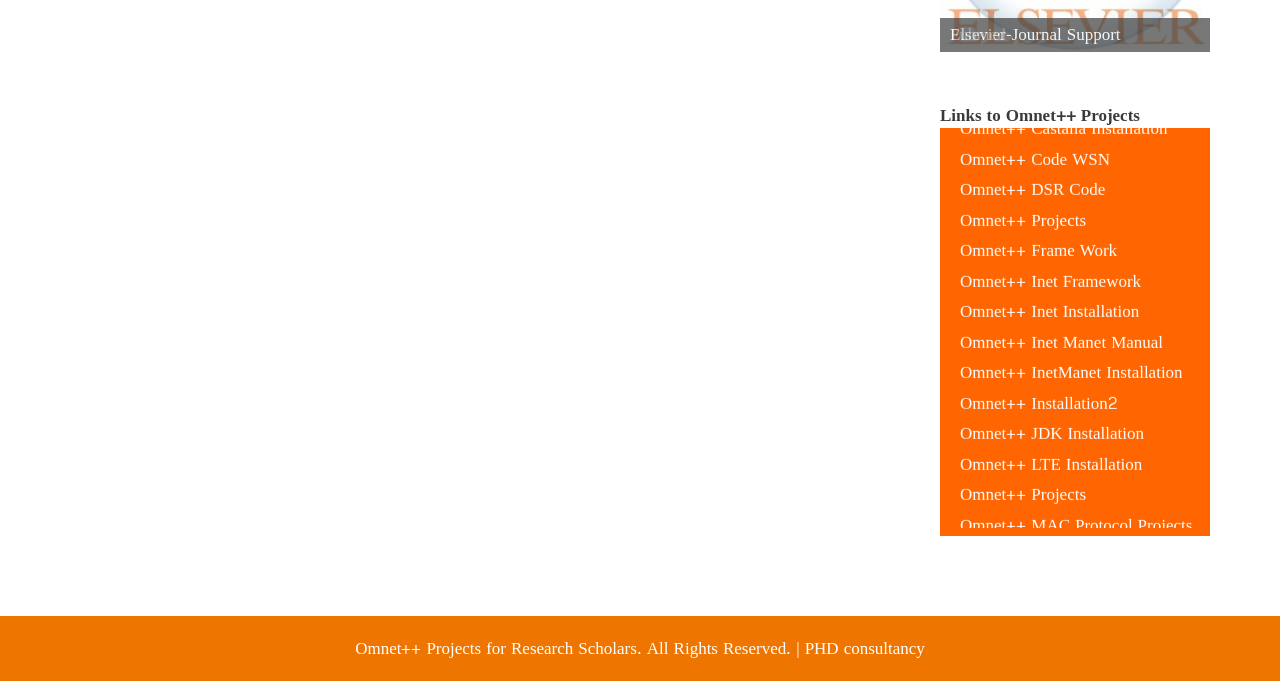Could you specify the bounding box coordinates for the clickable section to complete the following instruction: "Click on Omnet++ Castalia Installation"?

[0.75, 0.013, 0.912, 0.058]